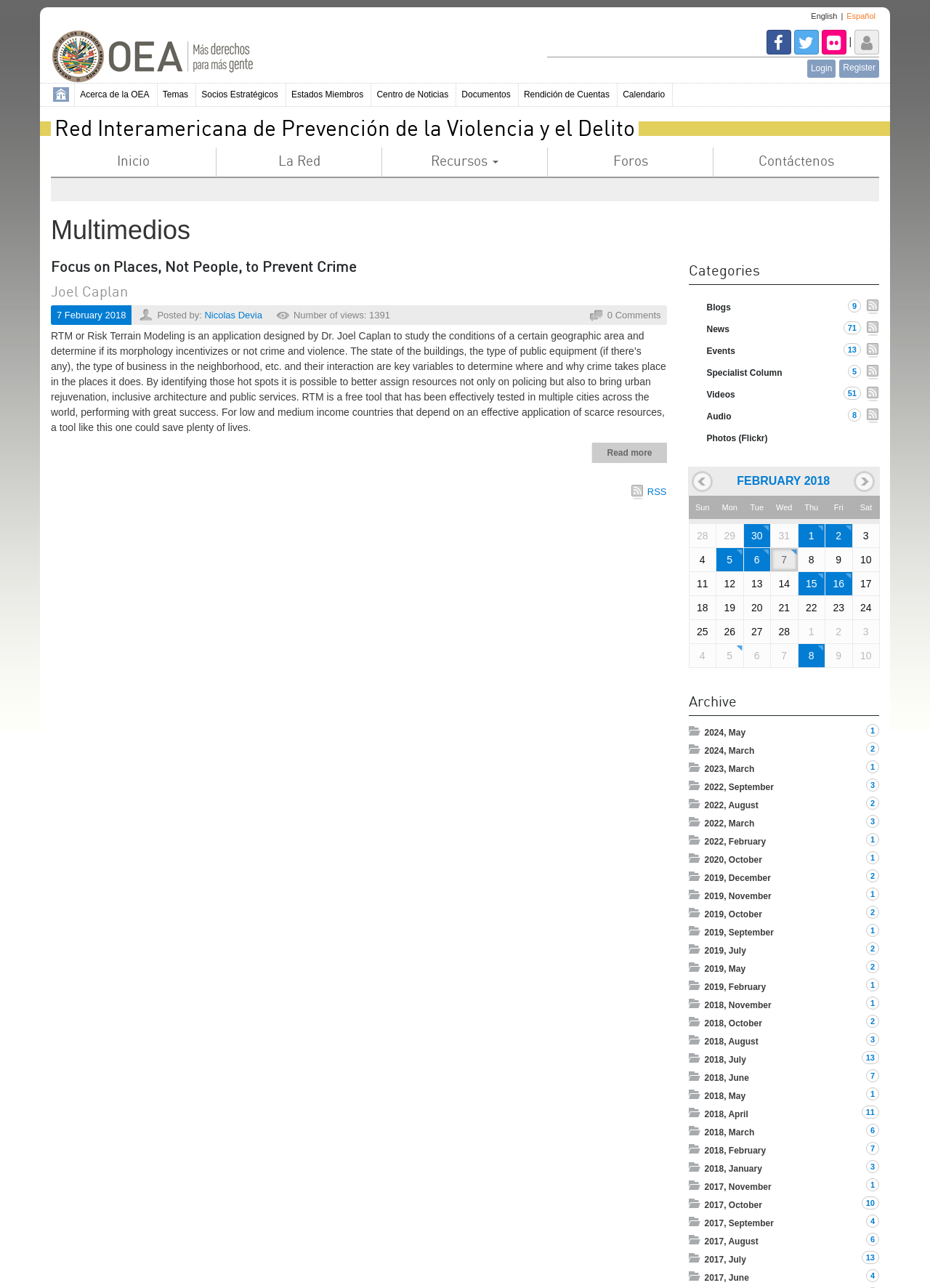Highlight the bounding box coordinates of the element you need to click to perform the following instruction: "Read blogs."

[0.752, 0.234, 0.945, 0.244]